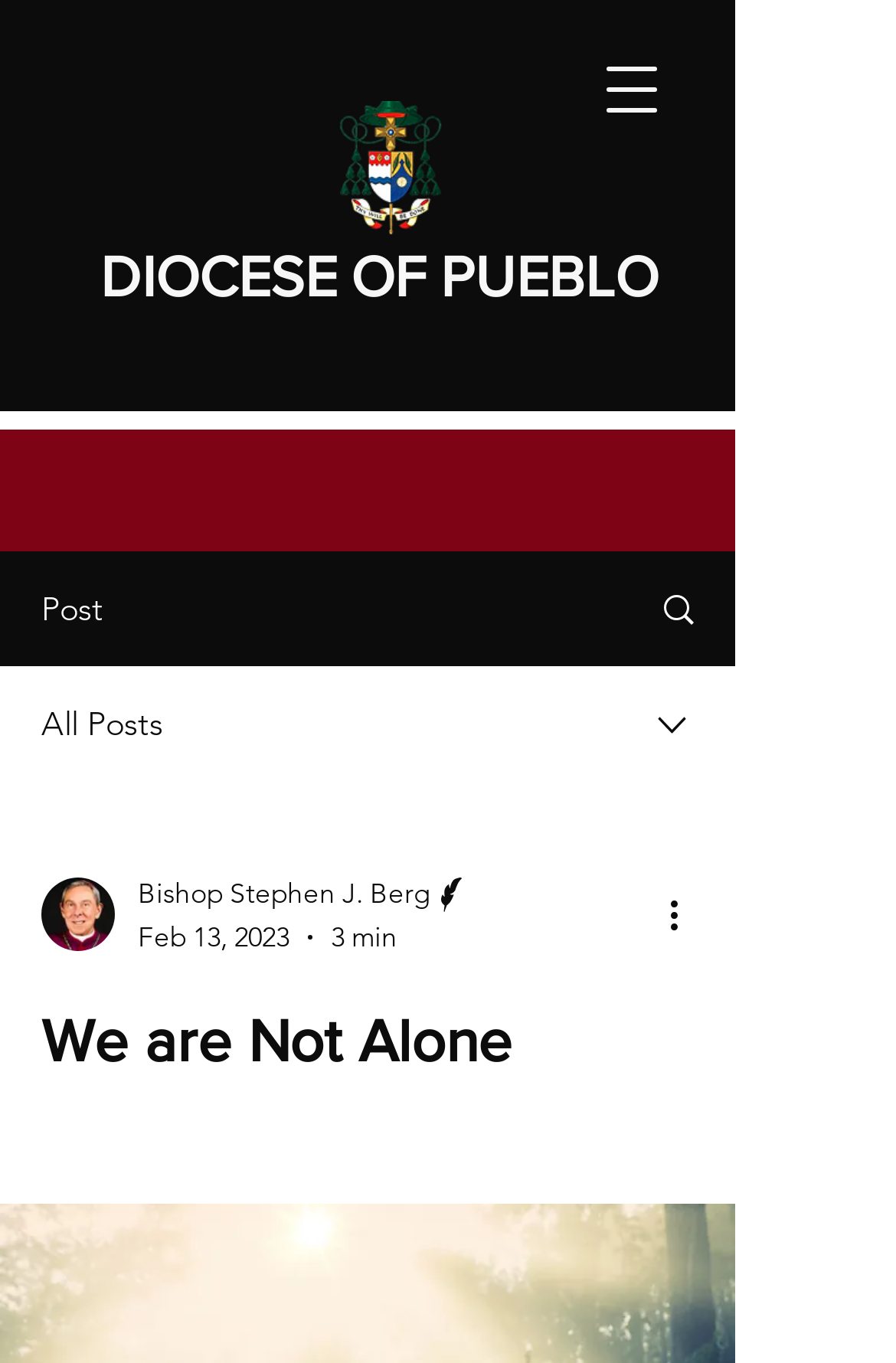Using the information shown in the image, answer the question with as much detail as possible: What is the name of the diocese?

I found the answer by looking at the heading element with the text 'DIOCESE OF PUEBLO' which is located at the top of the webpage.